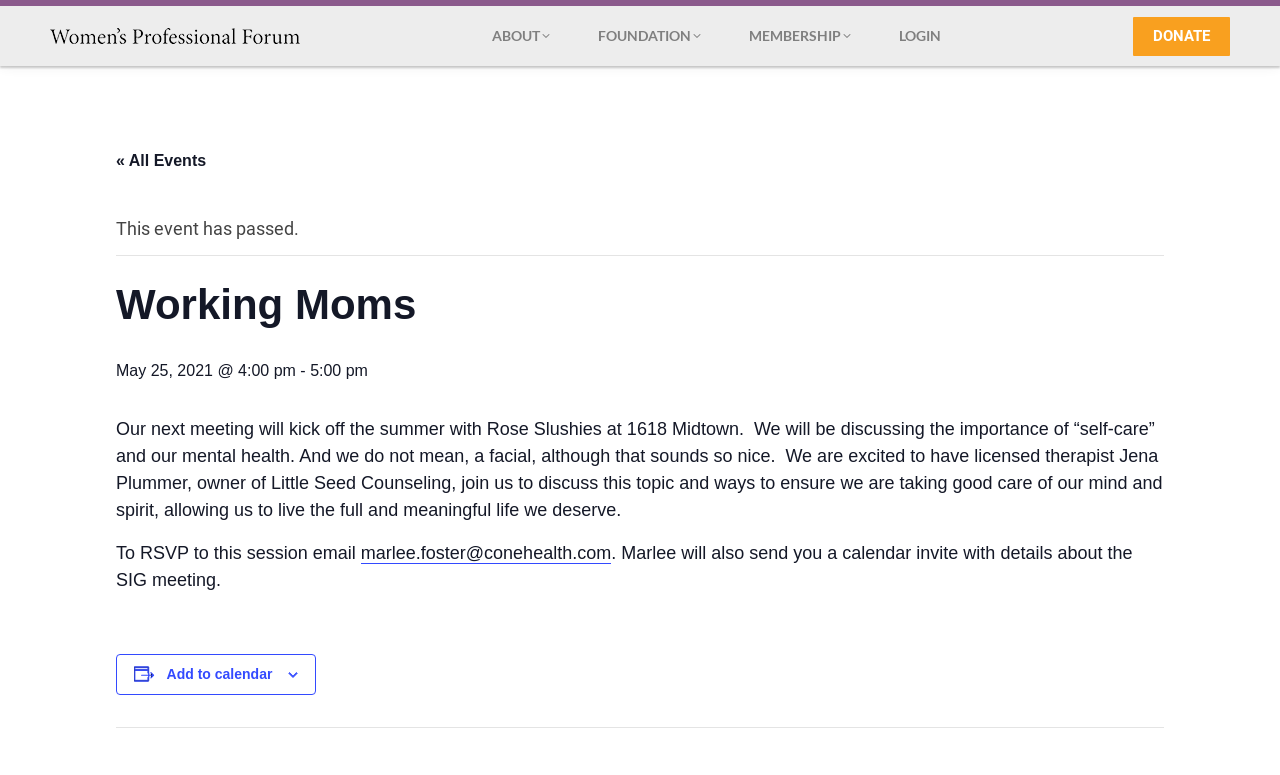Based on the provided description, "marlee.foster@conehealth.com", find the bounding box of the corresponding UI element in the screenshot.

[0.282, 0.7, 0.477, 0.728]